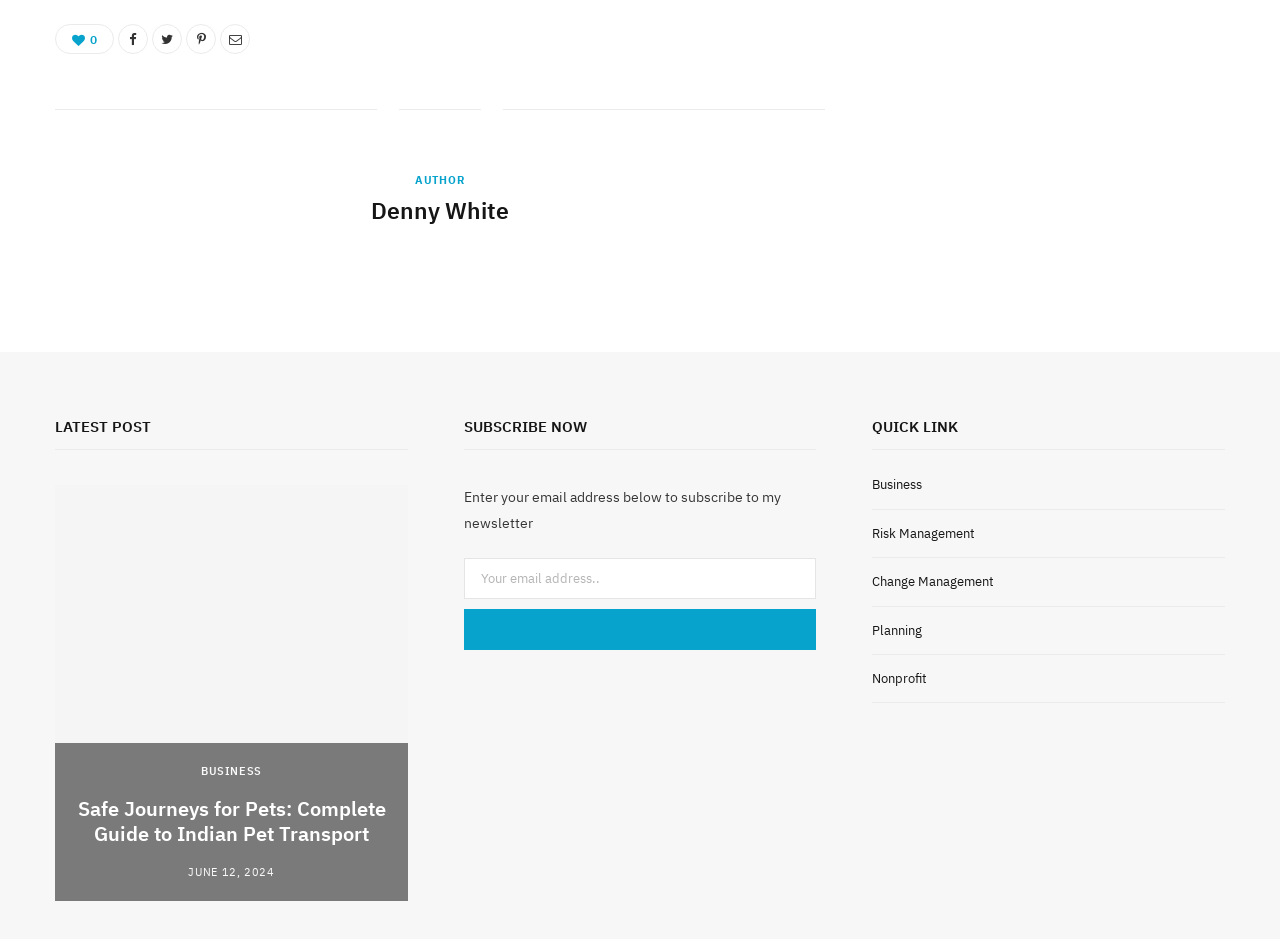Find the bounding box coordinates of the clickable area required to complete the following action: "View the post about Safe Journeys for Pets".

[0.059, 0.848, 0.303, 0.901]